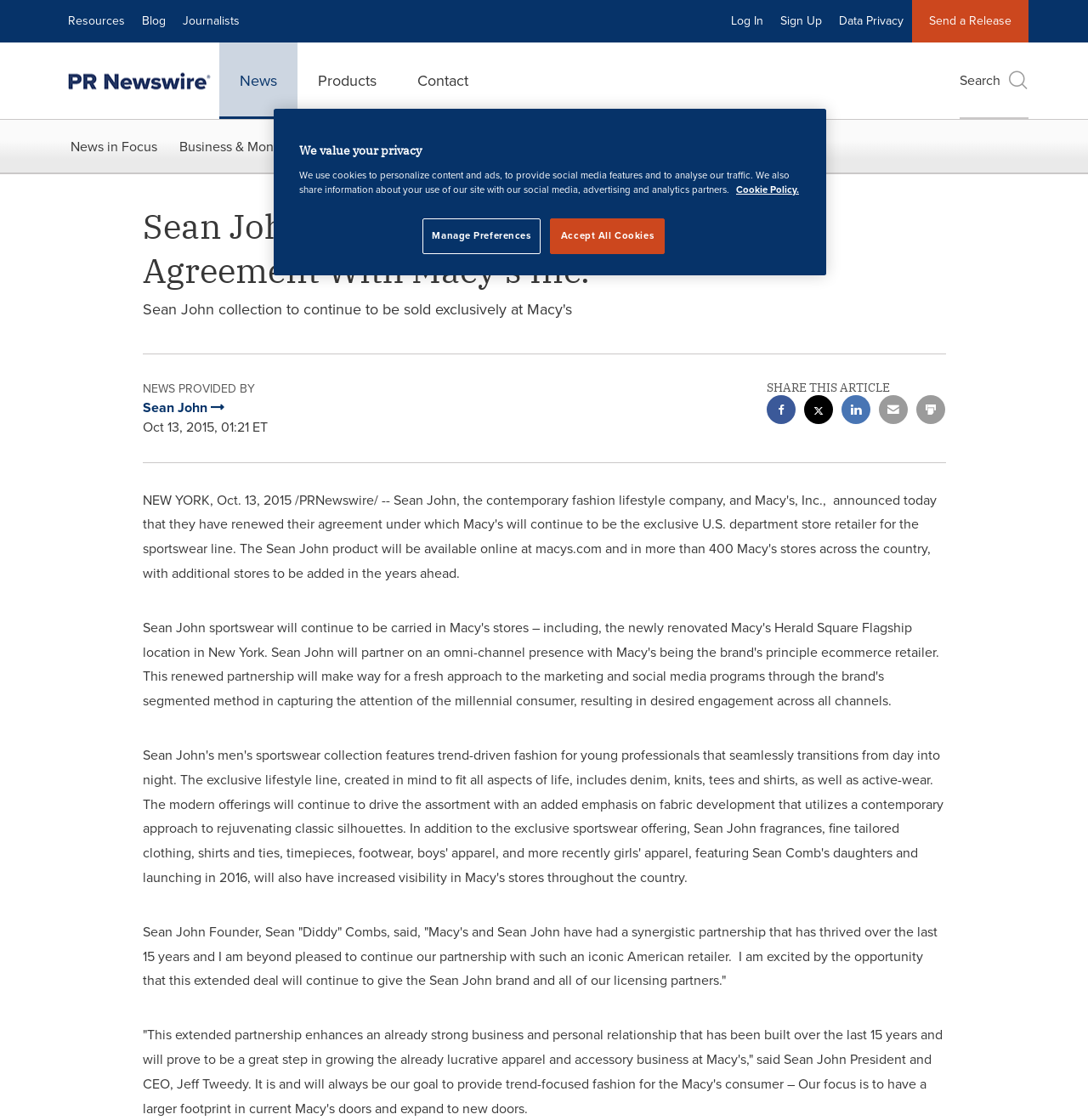Using the format (top-left x, top-left y, bottom-right x, bottom-right y), and given the element description, identify the bounding box coordinates within the screenshot: aria-label="facebook sharing"

[0.705, 0.352, 0.732, 0.382]